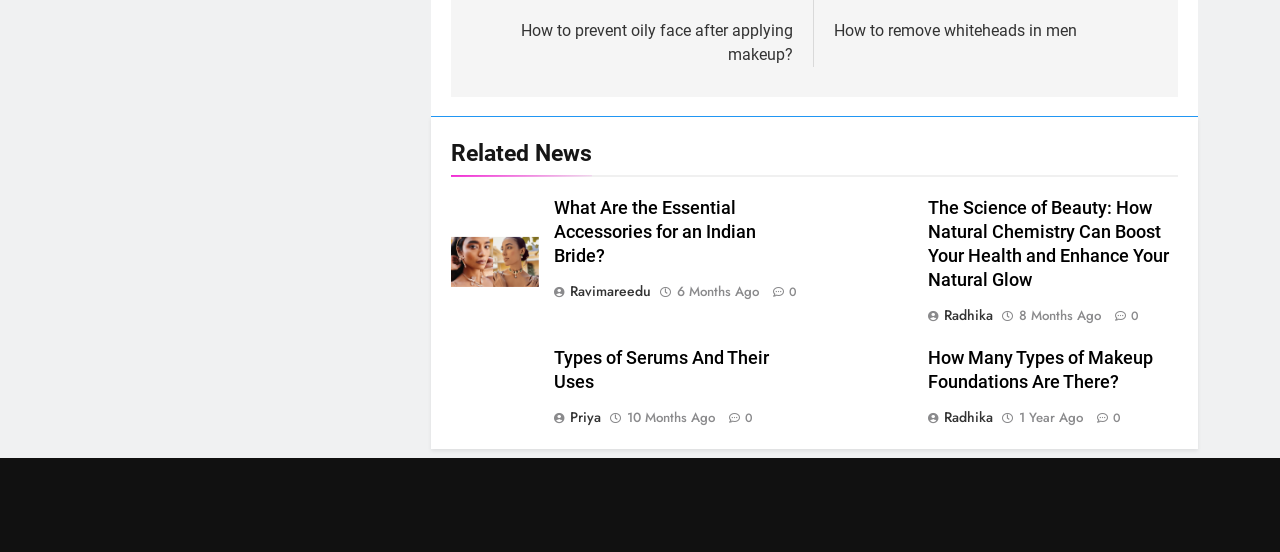Predict the bounding box coordinates of the area that should be clicked to accomplish the following instruction: "View article about natural chemistry and beauty". The bounding box coordinates should consist of four float numbers between 0 and 1, i.e., [left, top, right, bottom].

[0.725, 0.357, 0.92, 0.53]